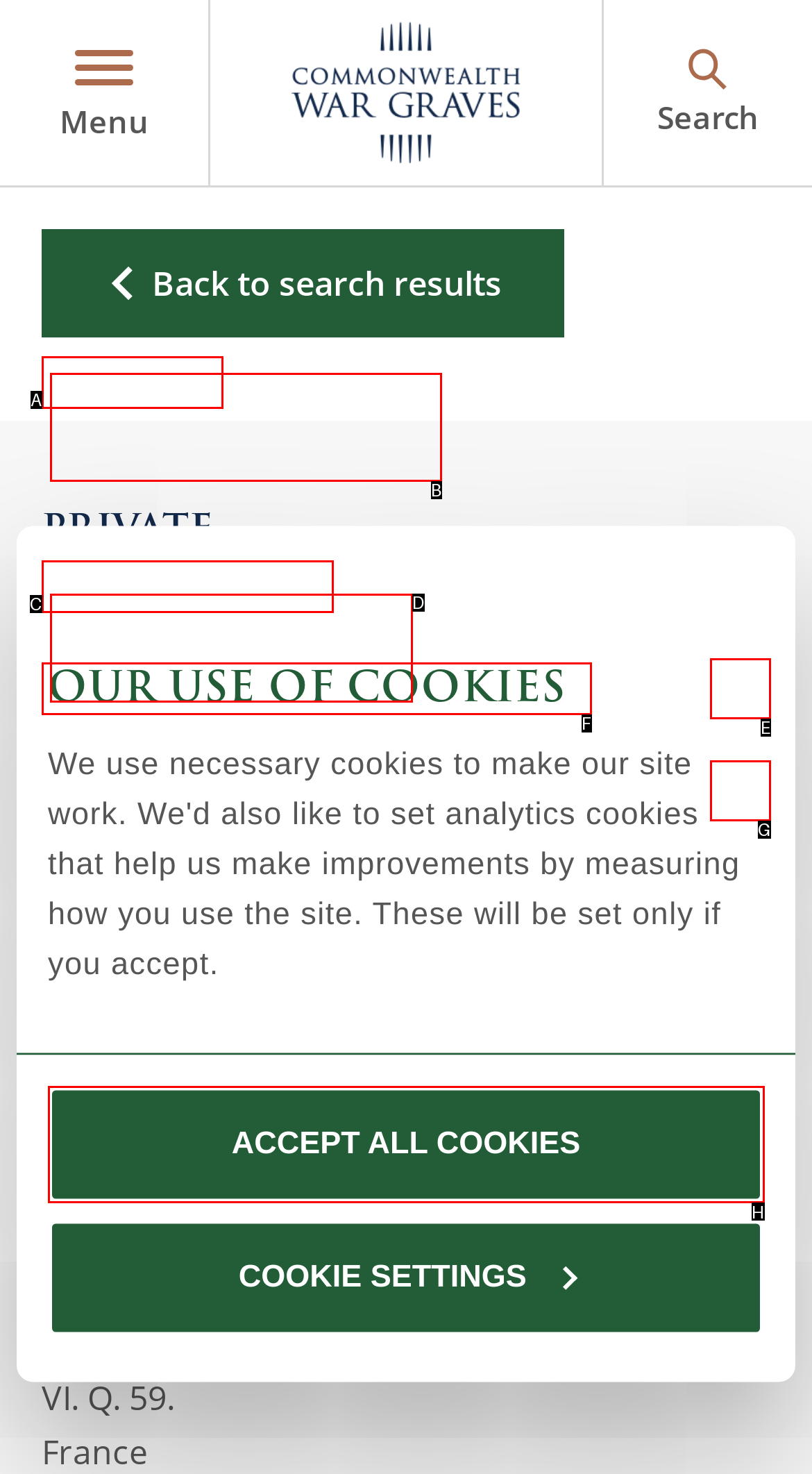Assess the description: Open Menu Link and select the option that matches. Provide the letter of the chosen option directly from the given choices.

E